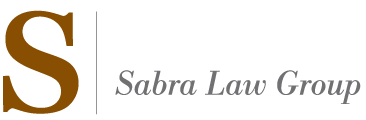What is the color of the font used for the text 'Sabra Law Group'?
Could you please answer the question thoroughly and with as much detail as possible?

The logo of the Sabra Law Group features the text 'Sabra Law Group' in a refined grey font, which adds to the overall professional and elegant design of the logo.